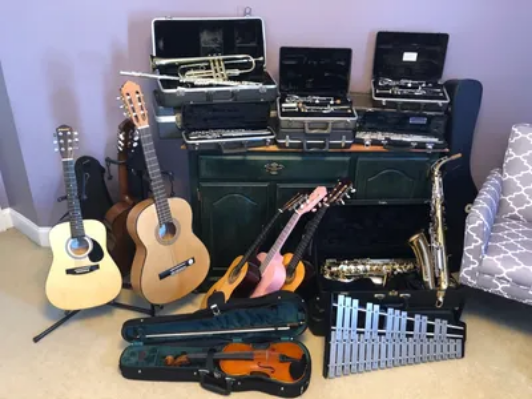Based on the image, provide a detailed response to the question:
What is the purpose of collecting instruments?

The caption symbolizes a mission to provide access to music by collecting gently used instruments for those in need, implying that the purpose is to make music accessible to people who cannot afford or access instruments otherwise.